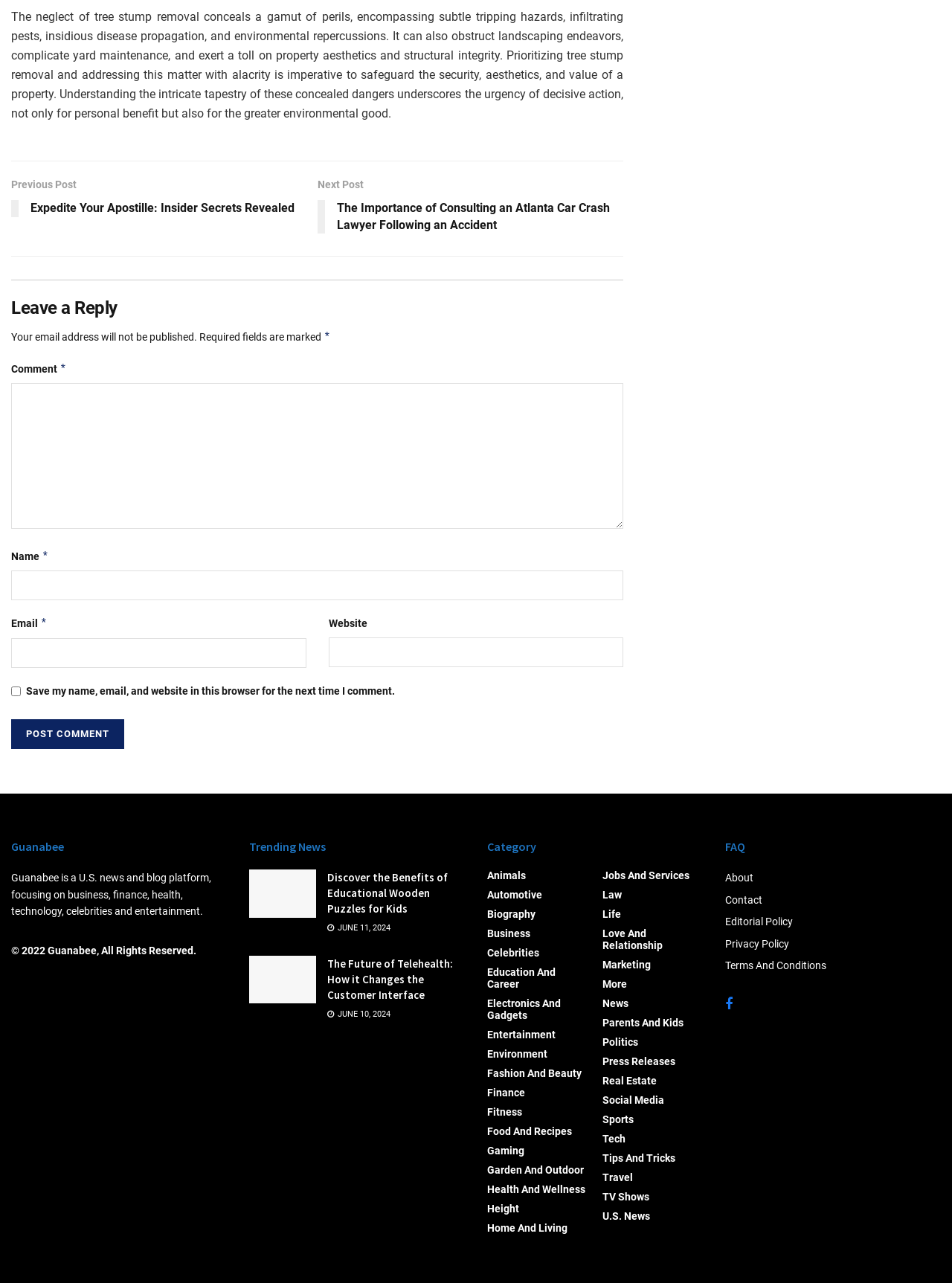Determine the bounding box coordinates for the UI element matching this description: "Food and Recipes".

[0.512, 0.875, 0.601, 0.884]